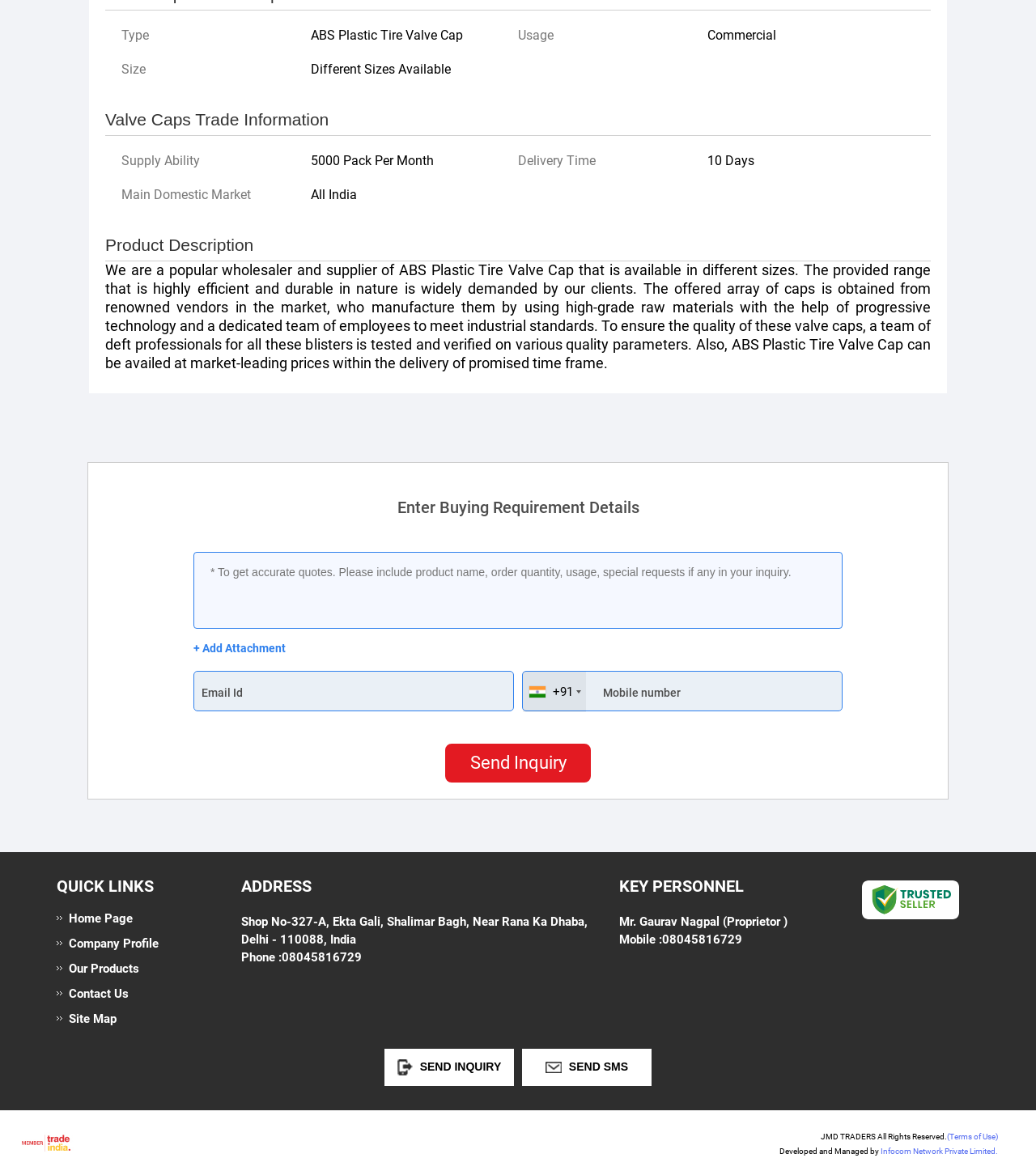Please locate the bounding box coordinates for the element that should be clicked to achieve the following instruction: "View company profile". Ensure the coordinates are given as four float numbers between 0 and 1, i.e., [left, top, right, bottom].

[0.055, 0.797, 0.188, 0.809]